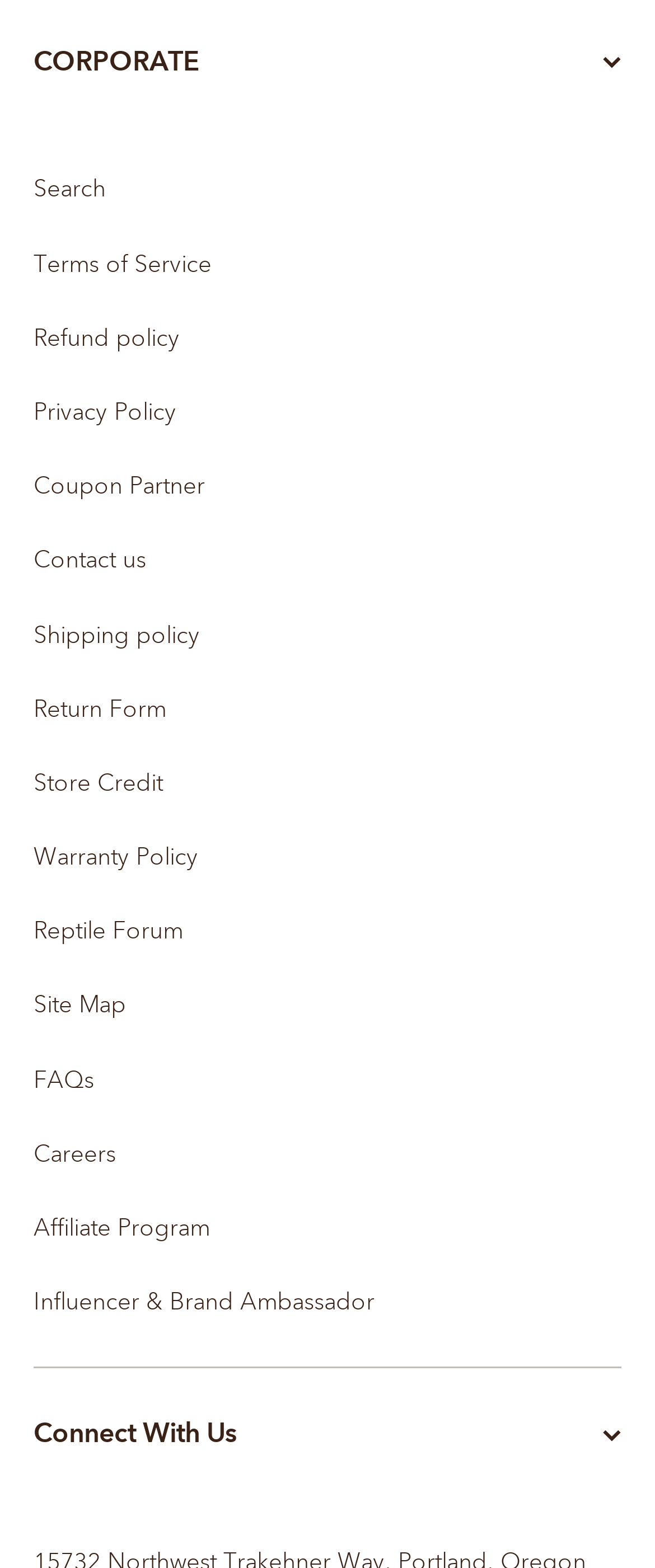Pinpoint the bounding box coordinates for the area that should be clicked to perform the following instruction: "visit Facebook".

None